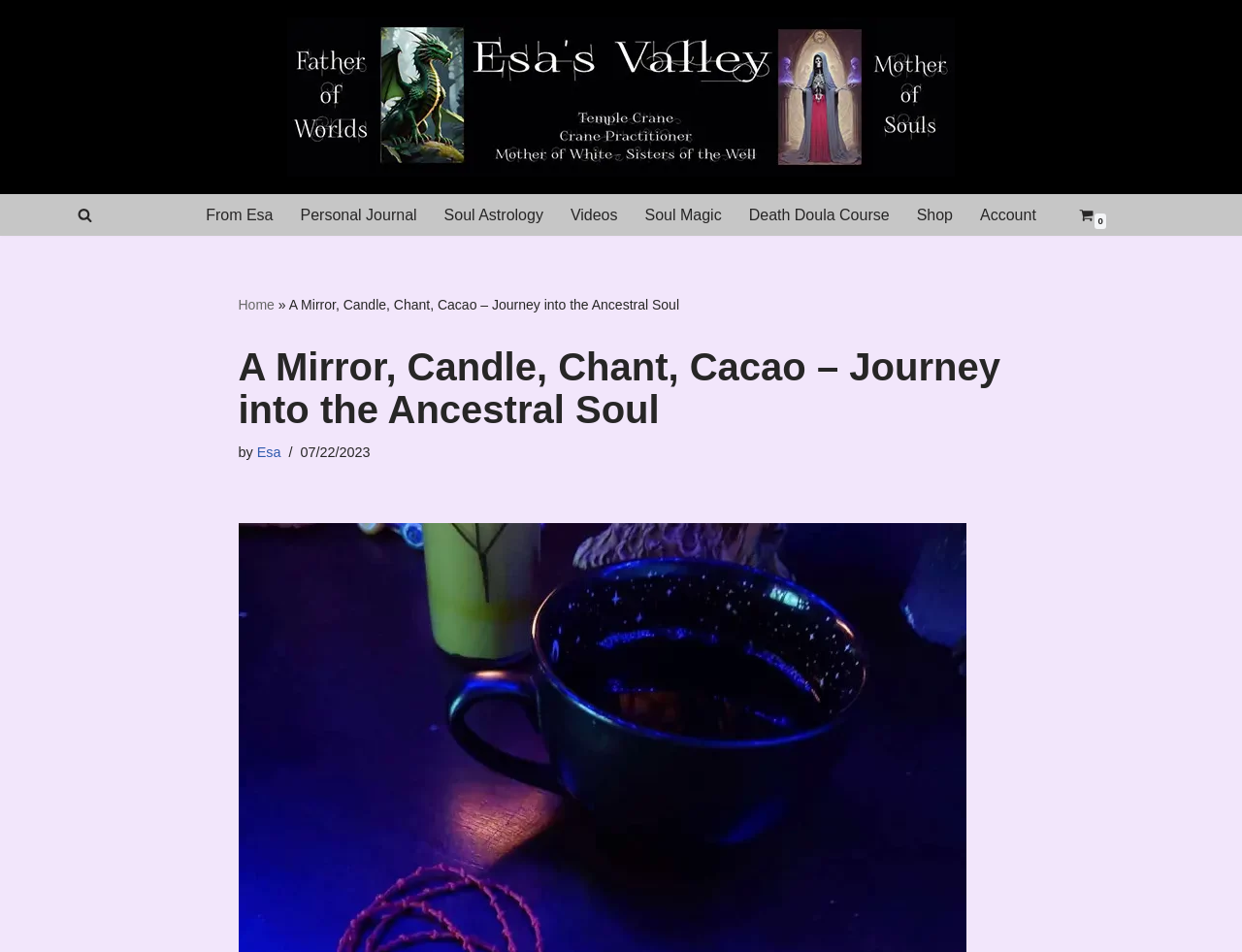Answer succinctly with a single word or phrase:
What is the date of the current post?

07/22/2023